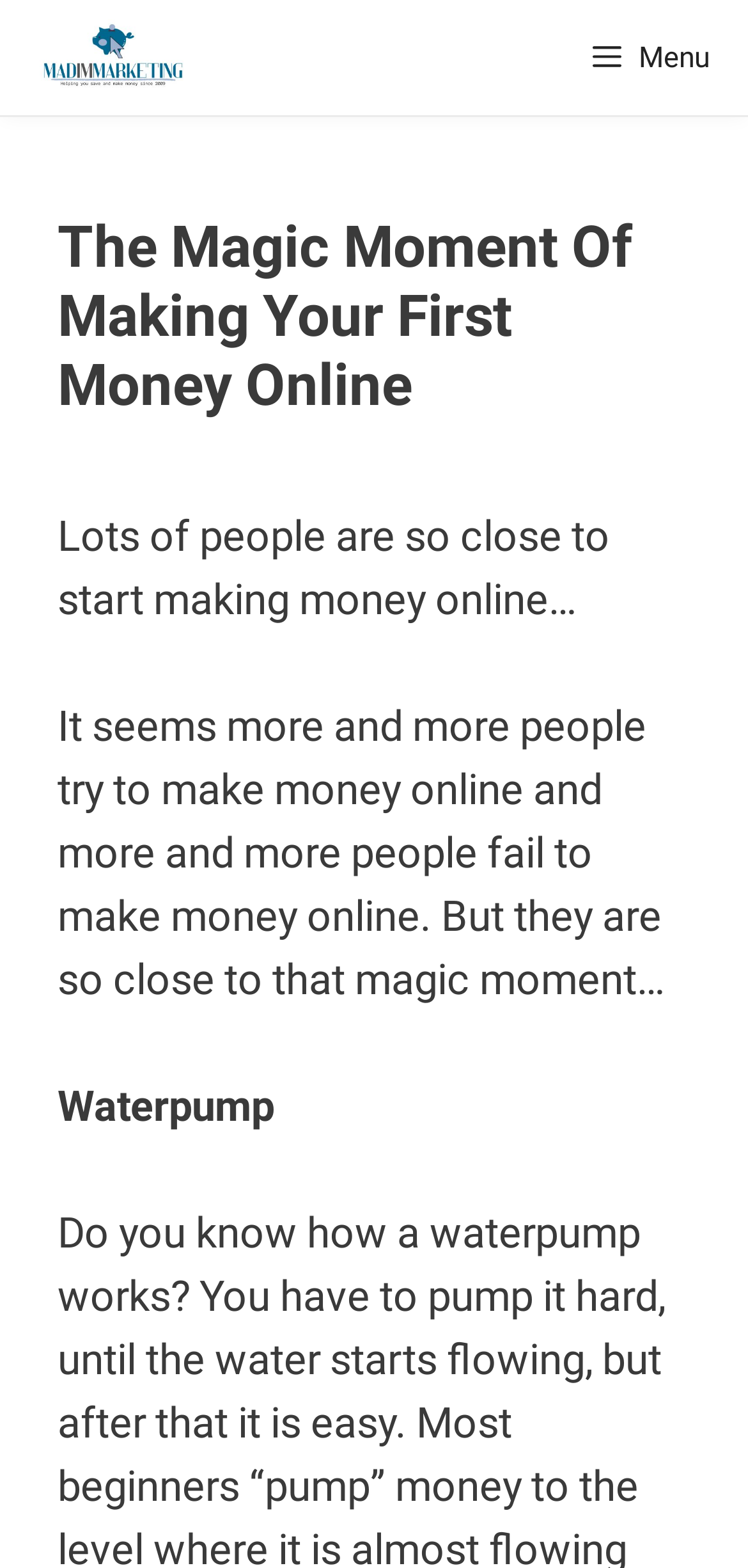Locate the headline of the webpage and generate its content.

The Magic Moment Of Making Your First Money Online